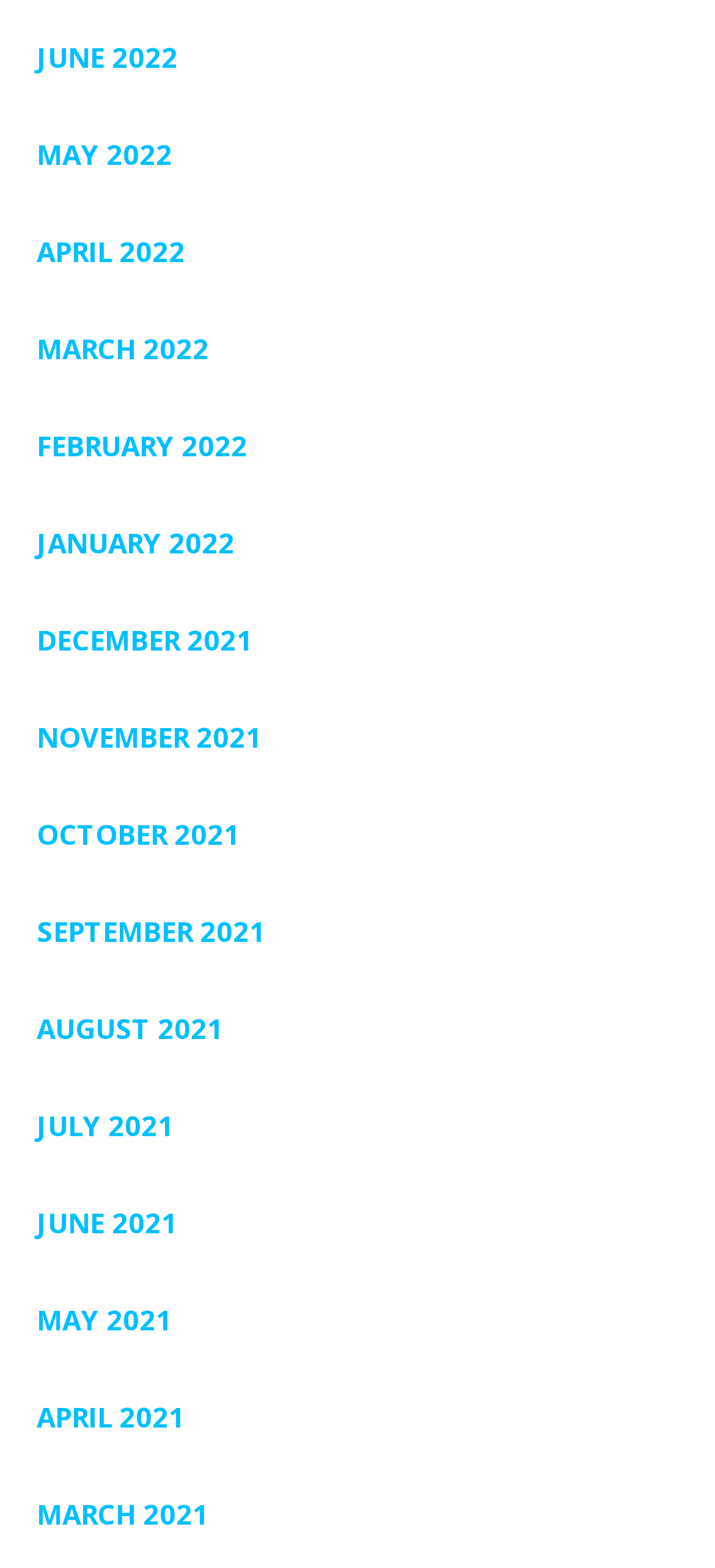Can you give a detailed response to the following question using the information from the image? What is the latest month listed?

I looked at the list of links and found that the first link, which is the top-most link, is 'JUNE 2022', indicating that it is the latest month listed.